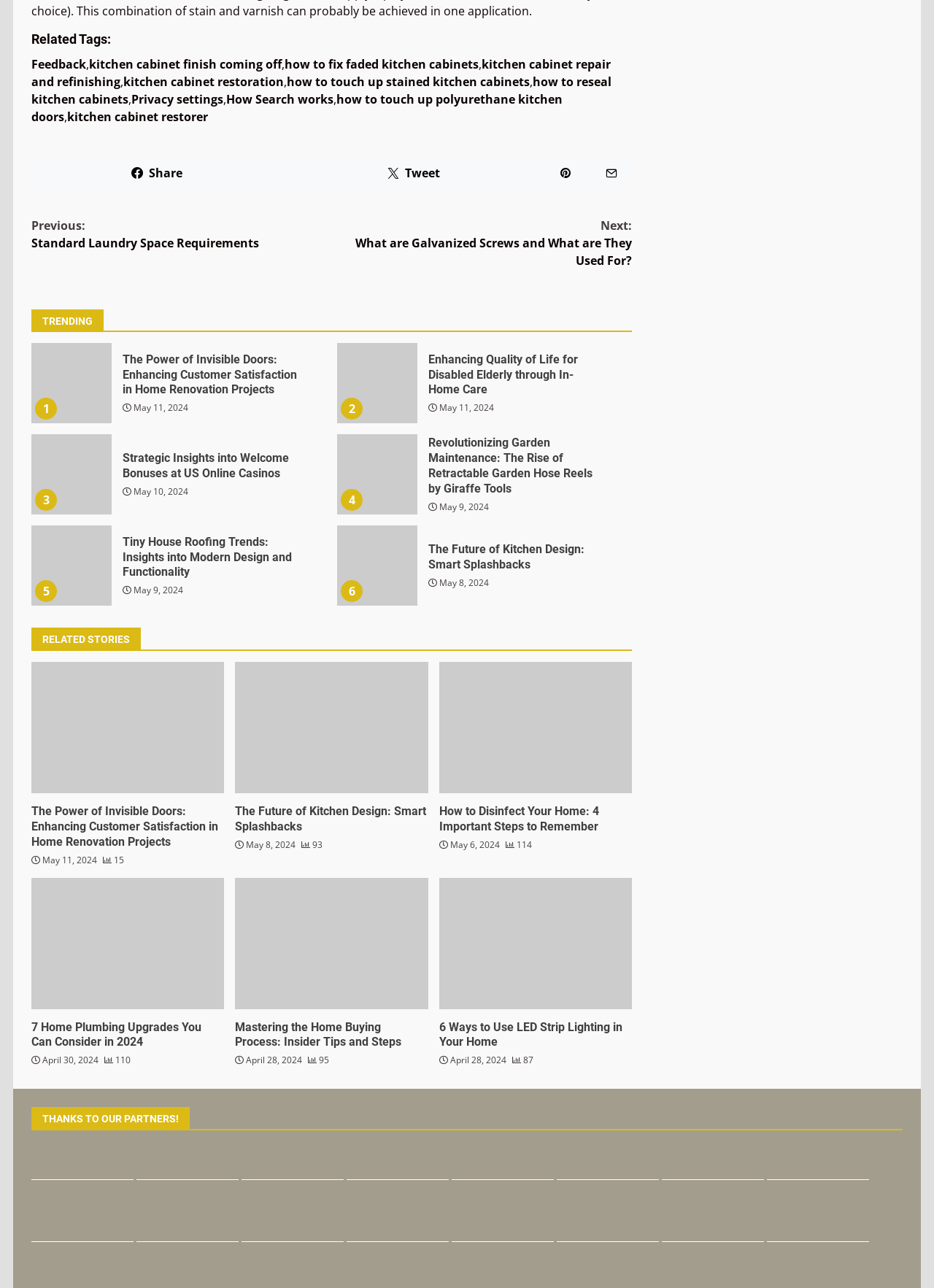Identify the bounding box coordinates of the element to click to follow this instruction: 'Go to the 'TRENDING' section'. Ensure the coordinates are four float values between 0 and 1, provided as [left, top, right, bottom].

[0.034, 0.24, 0.677, 0.258]